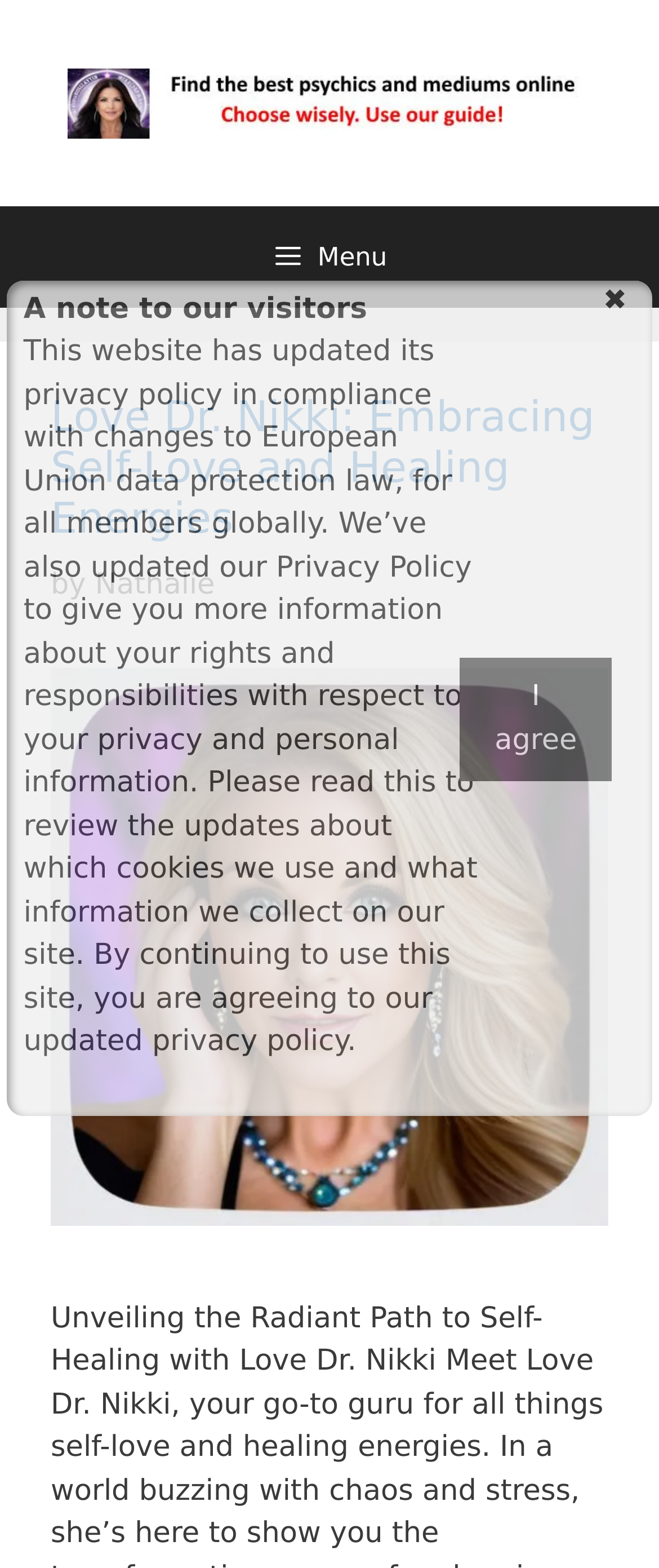What is the purpose of the button with a menu icon?
Answer the question with just one word or phrase using the image.

To open the primary menu